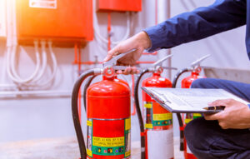Explain what is happening in the image with as much detail as possible.

The image depicts a person performing a safety inspection on fire extinguishers in an industrial setting. The individual is dressed in a work uniform, holding a clipboard with a checklist, which suggests that they are assessing the readiness and compliance of the fire safety equipment. In the foreground, a bright red fire extinguisher stands out, indicating its importance for emergency preparedness. The background features additional fire extinguishers mounted on the wall, along with a panel of fire safety equipment, highlighting the emphasis on workplace safety and regulations. This scene reflects the critical role of regular maintenance and checks to ensure safety measures are up to date in a work environment.